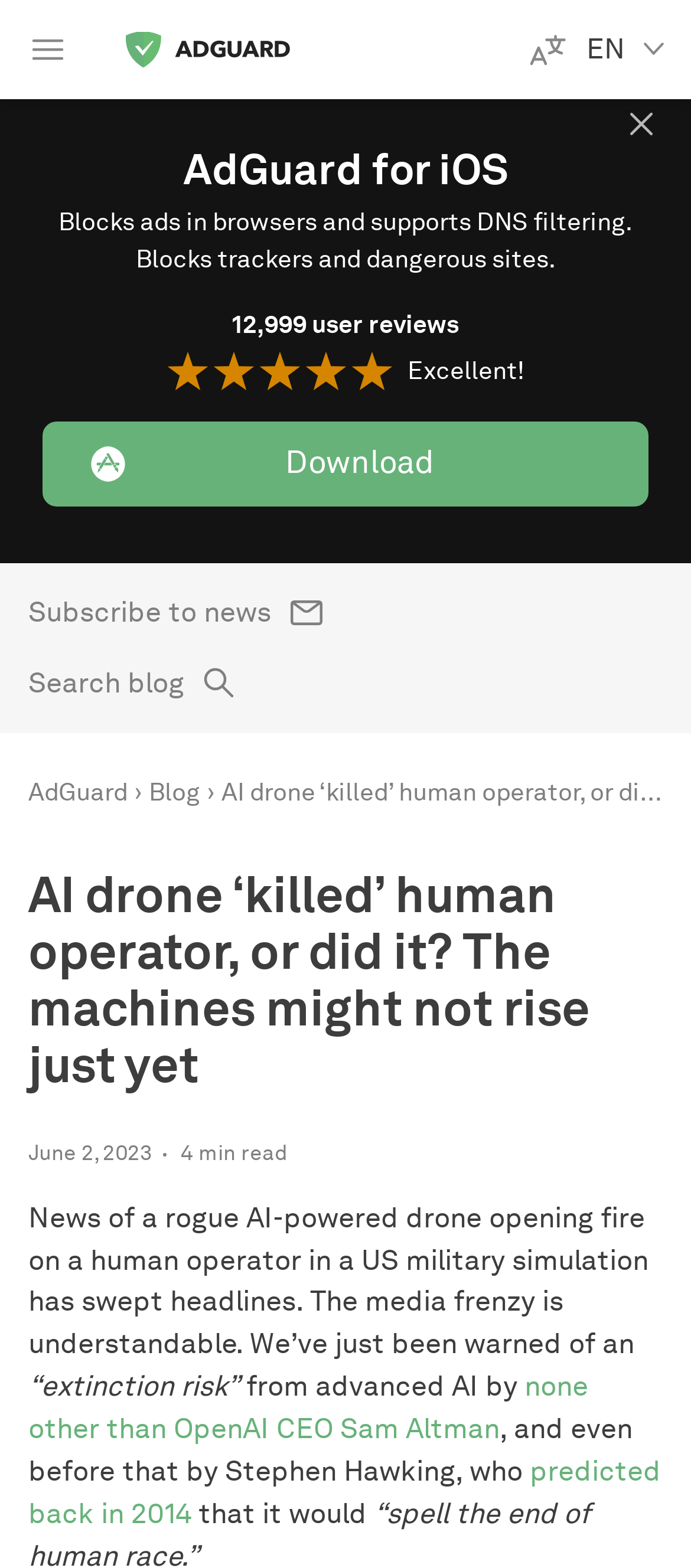What is the rating of AdGuard for iOS?
Use the screenshot to answer the question with a single word or phrase.

Excellent!